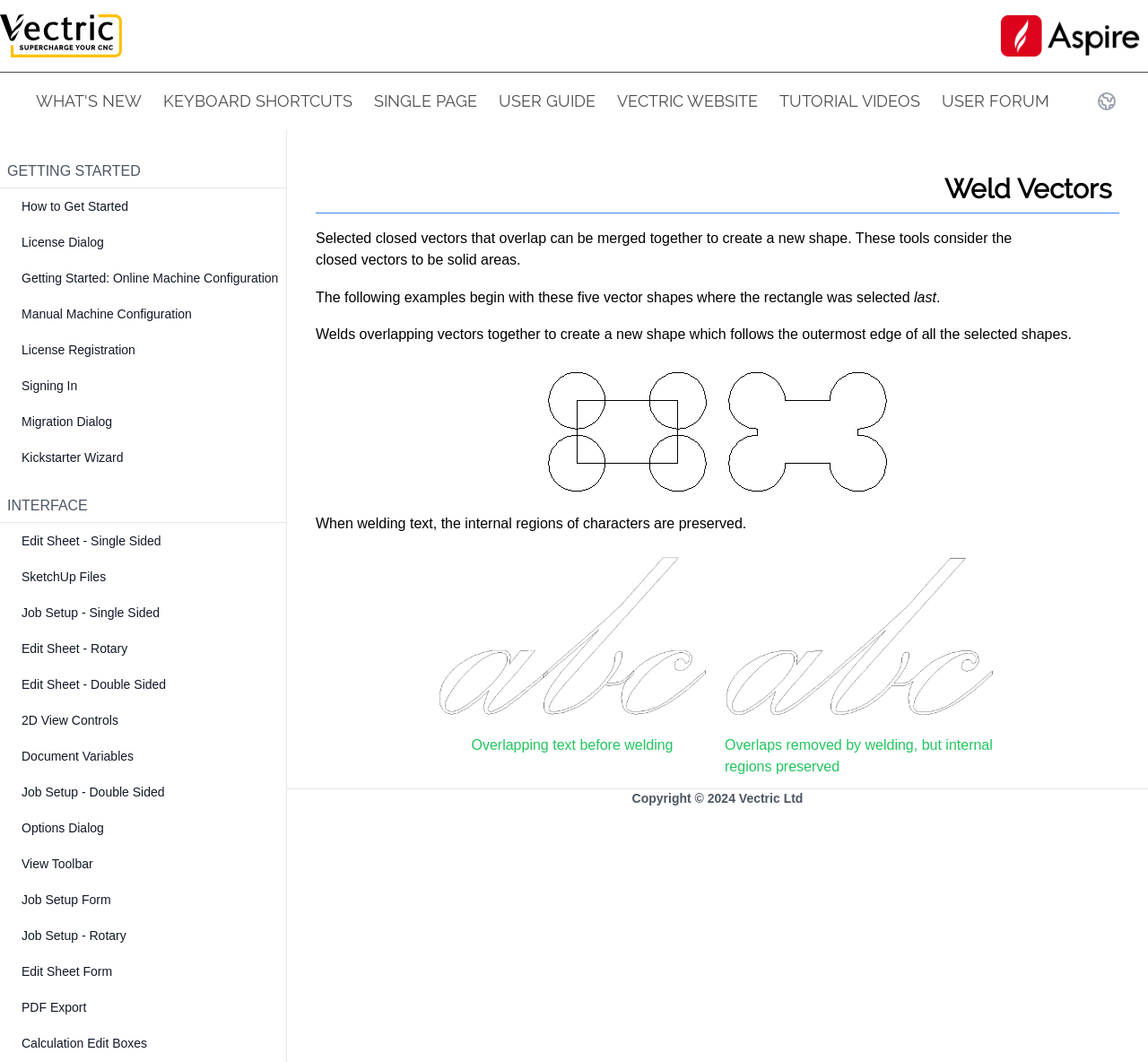Respond with a single word or phrase to the following question: What is the copyright year mentioned in the footer?

2024